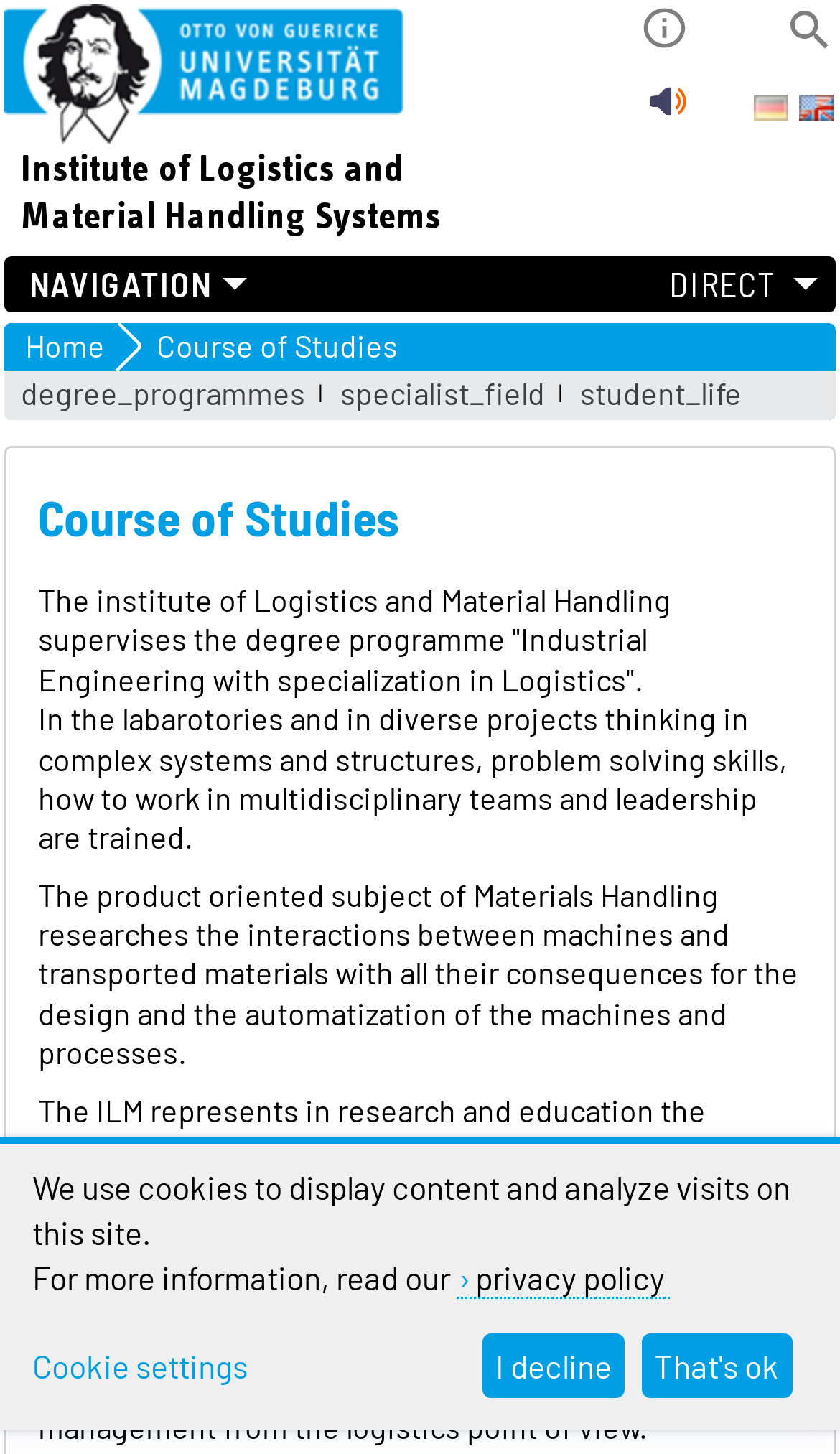Identify the bounding box coordinates of the specific part of the webpage to click to complete this instruction: "Select 'Novel' category".

None